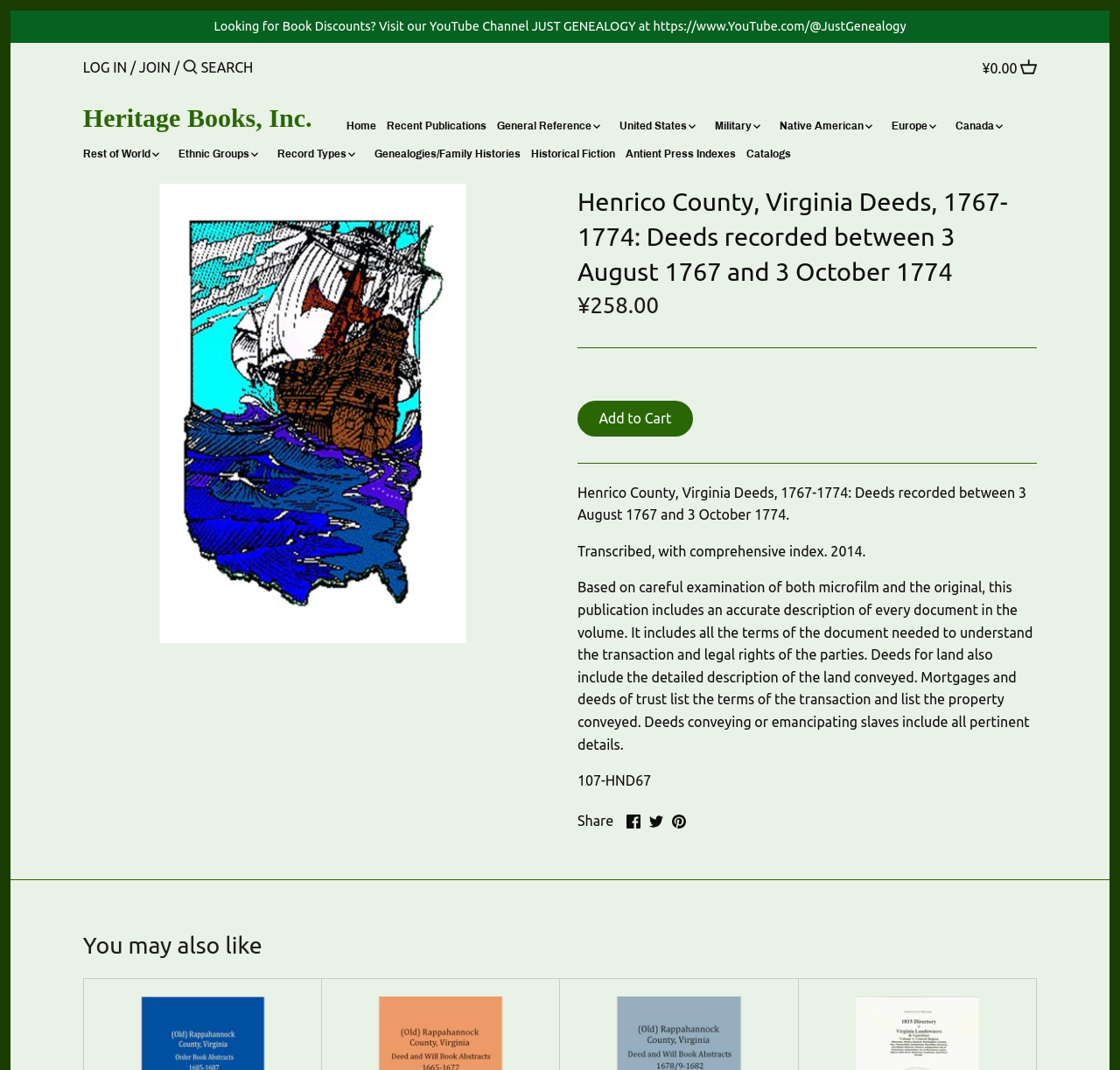What is the text of the first link in the primary navigation?
Please respond to the question with a detailed and thorough explanation.

I found the text of the first link in the primary navigation by looking at the first element with the type 'link' under the 'Primary navigation' element, and its text is 'Heritage Books, Inc.'.